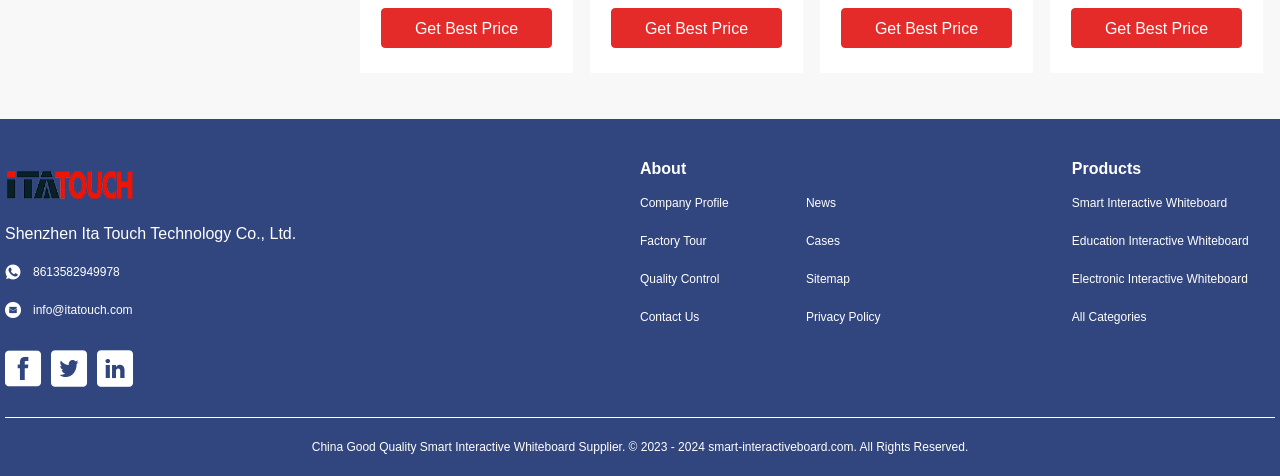Use a single word or phrase to answer this question: 
What is the company name at the top-left corner of the webpage?

Shenzhen Ita Touch Technology Co., Ltd.